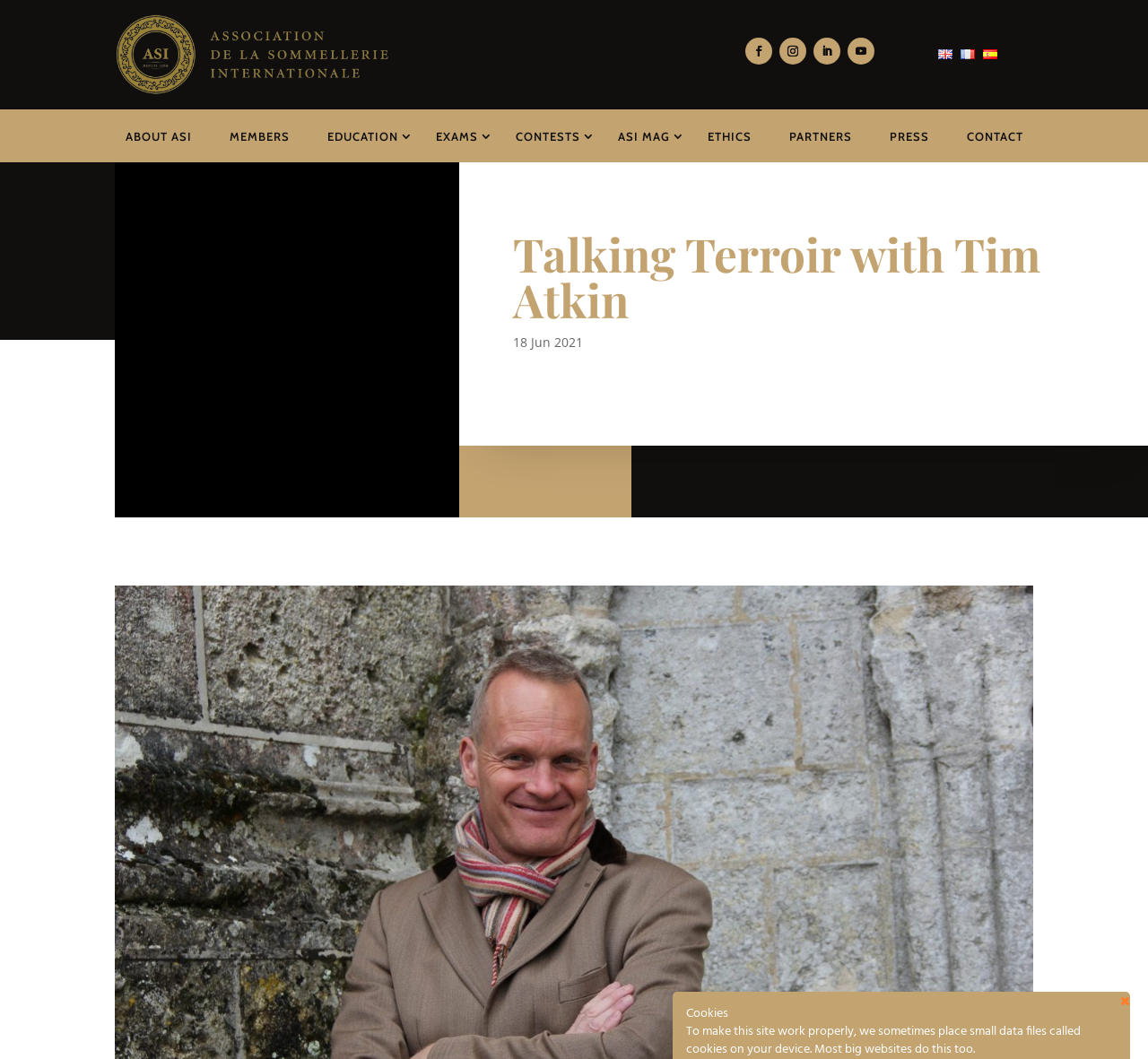How many language options are available?
Kindly offer a comprehensive and detailed response to the question.

The language options are available as links 'English', 'Français', and 'Español' which are placed side by side, indicating that there are three language options available.